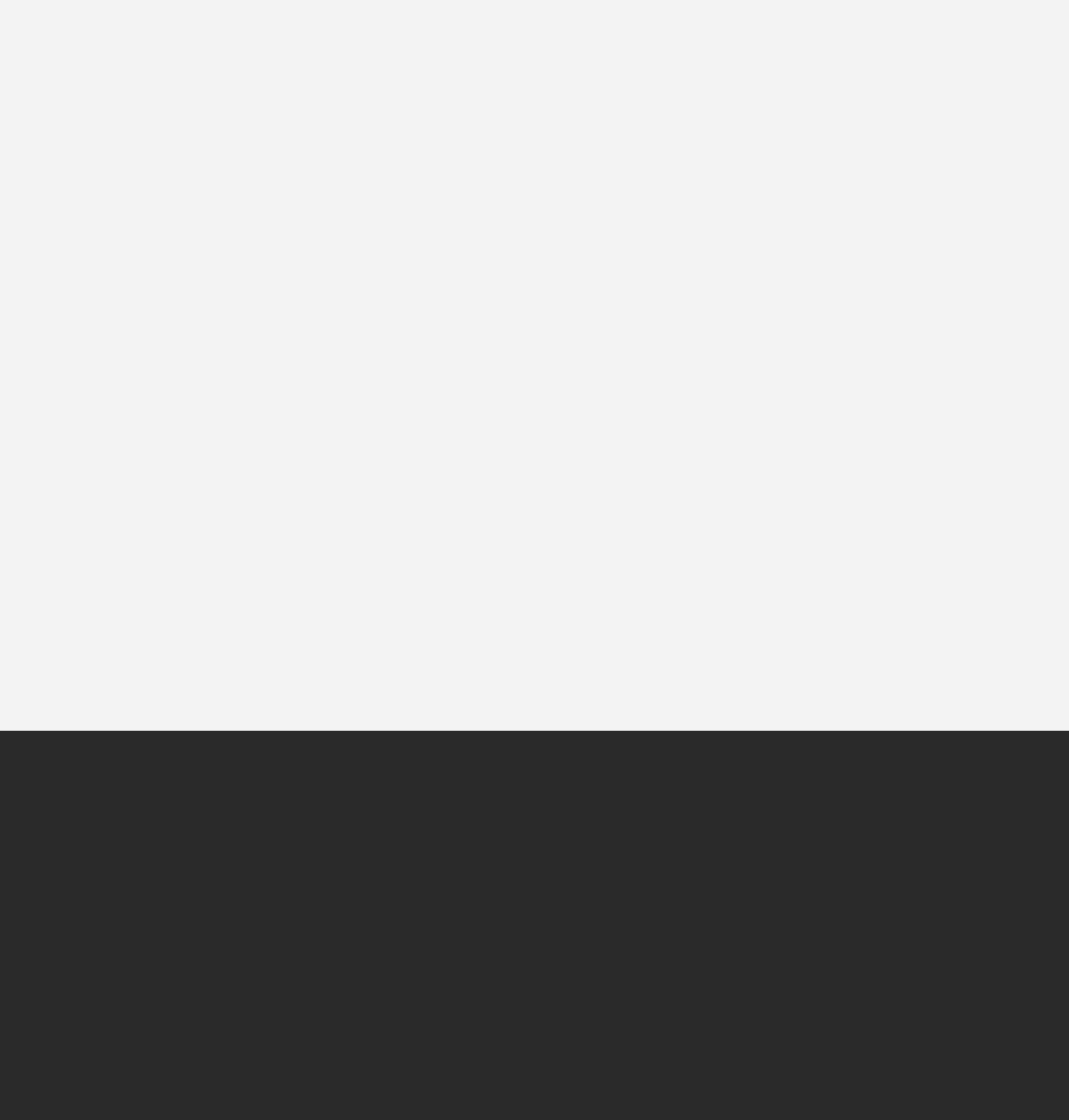Provide your answer in one word or a succinct phrase for the question: 
What is the text of the button at the bottom-right corner?

Buy Now